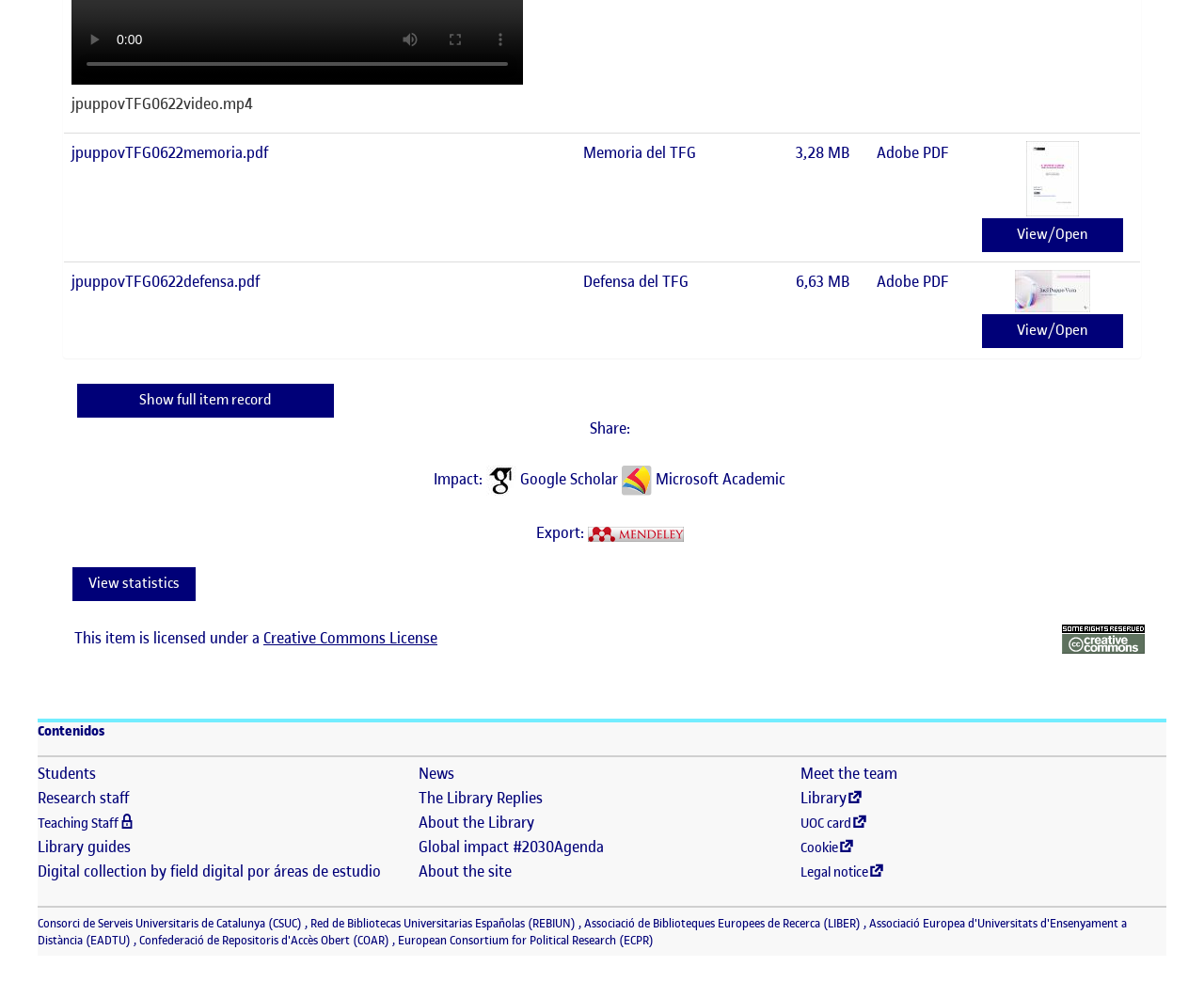Locate the bounding box coordinates of the element that needs to be clicked to carry out the instruction: "Open the PDF file 'jpuppovTFG0622memoria.pdf'". The coordinates should be given as four float numbers ranging from 0 to 1, i.e., [left, top, right, bottom].

[0.059, 0.144, 0.223, 0.165]